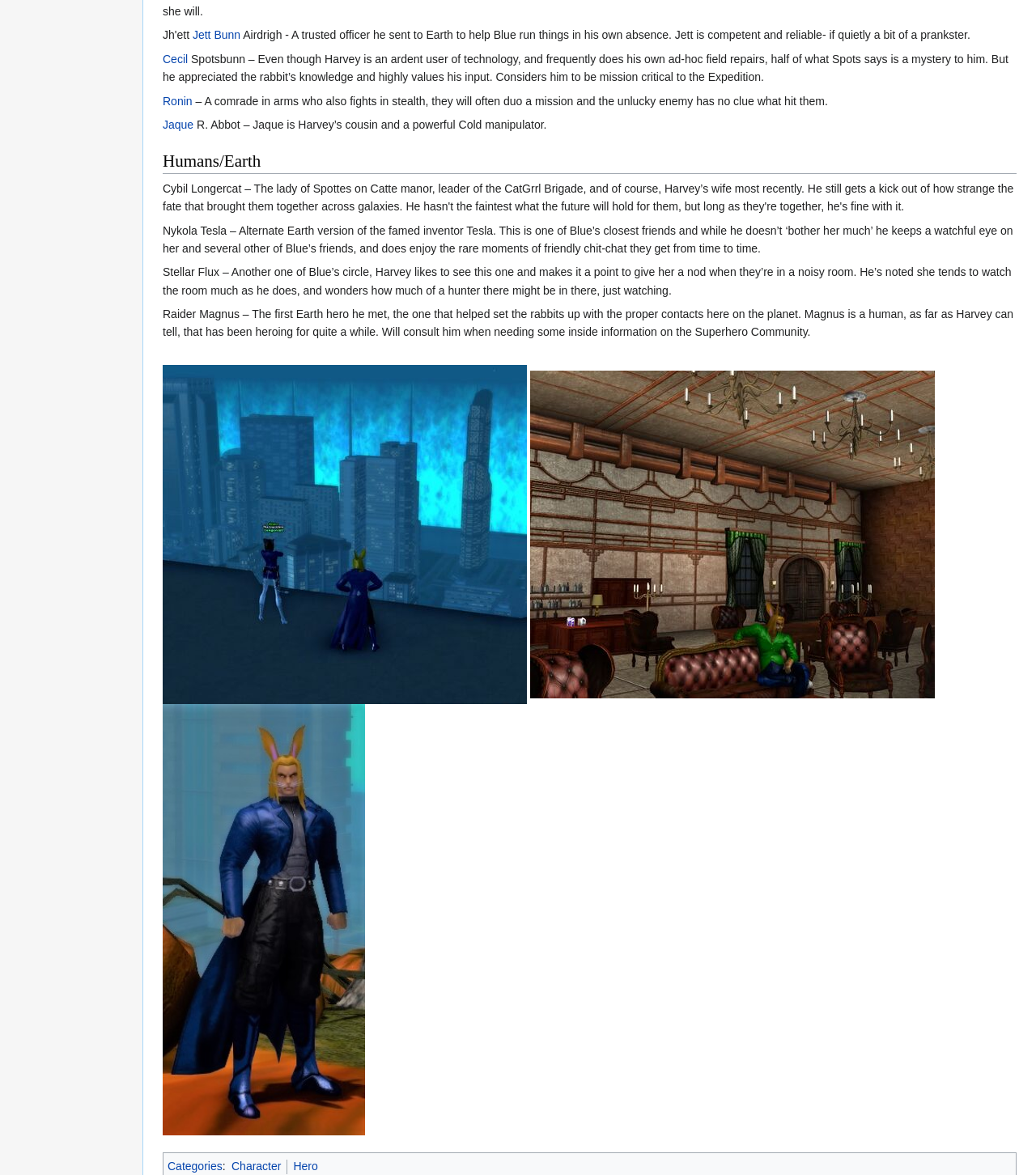Find and specify the bounding box coordinates that correspond to the clickable region for the instruction: "Open image NYE.jpg".

[0.157, 0.449, 0.509, 0.46]